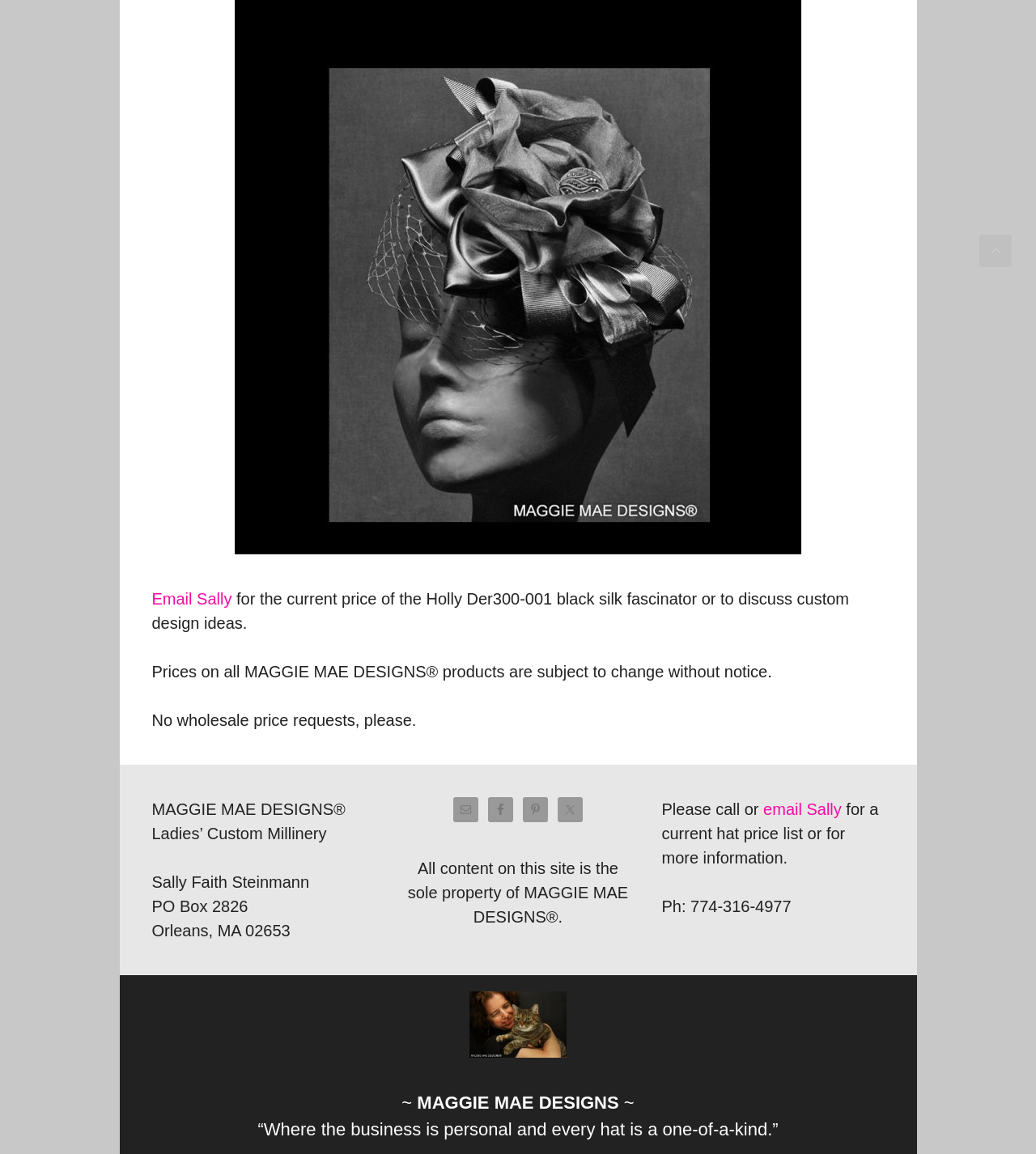Use a single word or phrase to answer the question:
What is the company name?

MAGGIE MAE DESIGNS